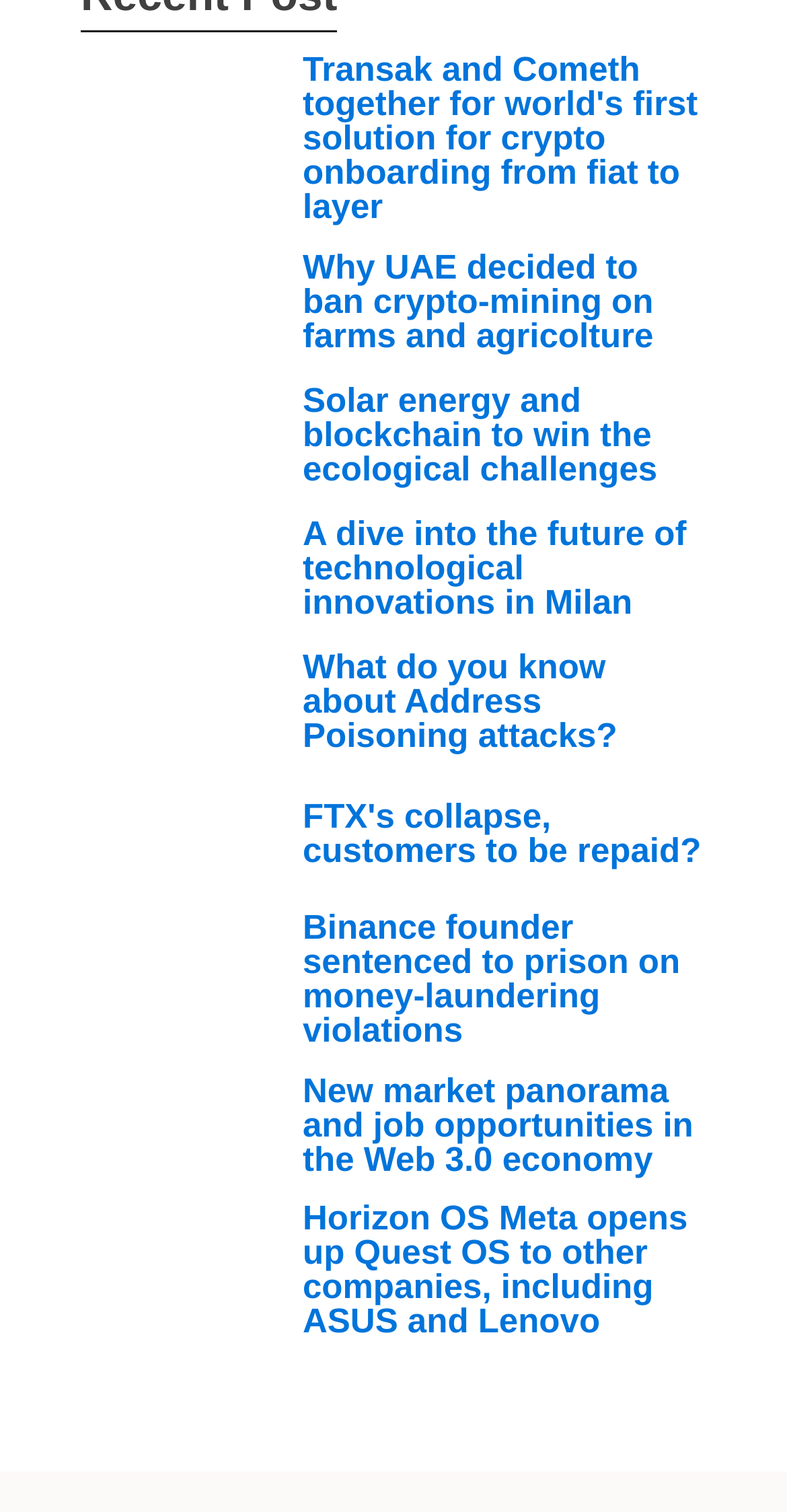What is the company mentioned in the article with the image of a person?
Please answer the question with a detailed response using the information from the screenshot.

The article with the image of a person has a heading 'Binance founder sentenced to prison on money-laundering violations', which suggests that the company mentioned in the article is Binance, a cryptocurrency exchange.